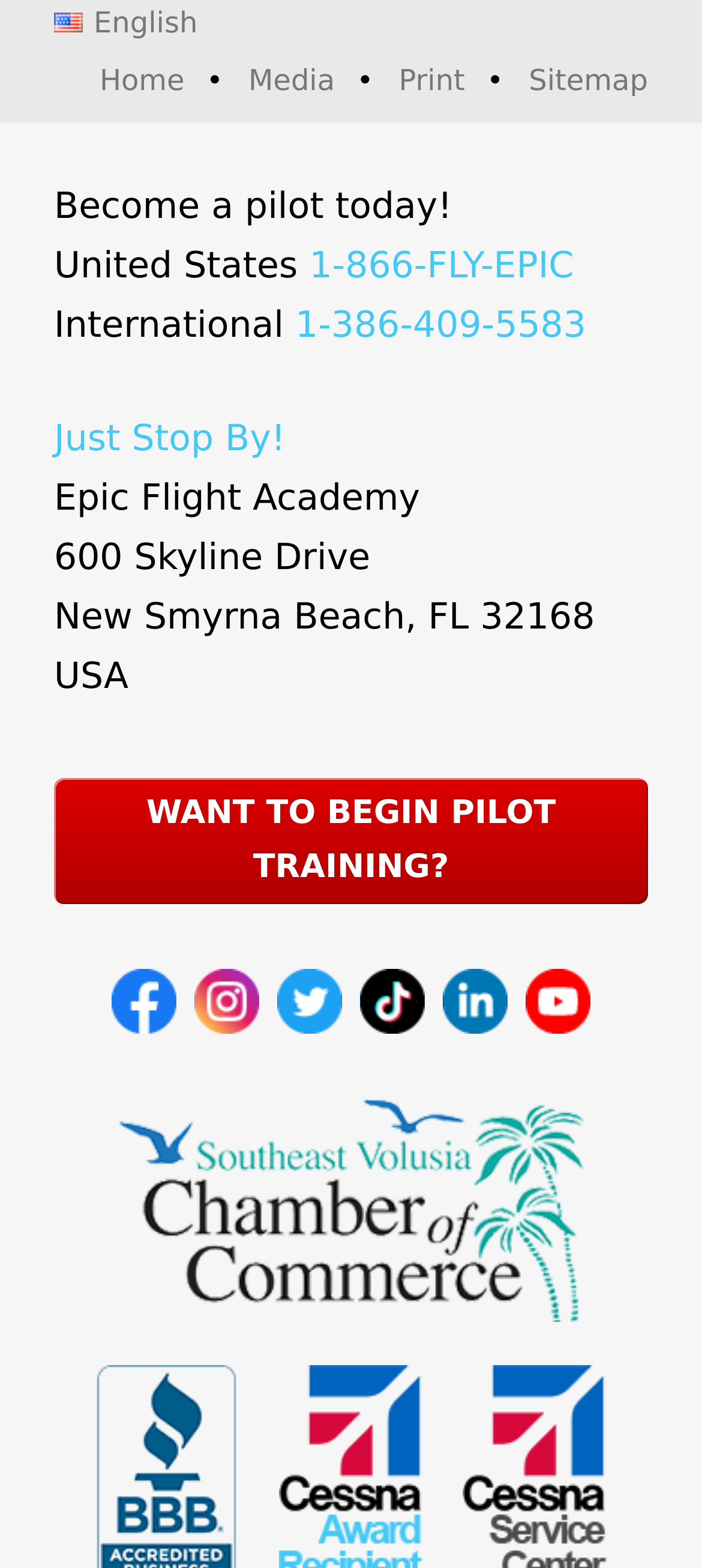Find the bounding box coordinates of the clickable element required to execute the following instruction: "Visit Facebook". Provide the coordinates as four float numbers between 0 and 1, i.e., [left, top, right, bottom].

[0.159, 0.618, 0.251, 0.659]